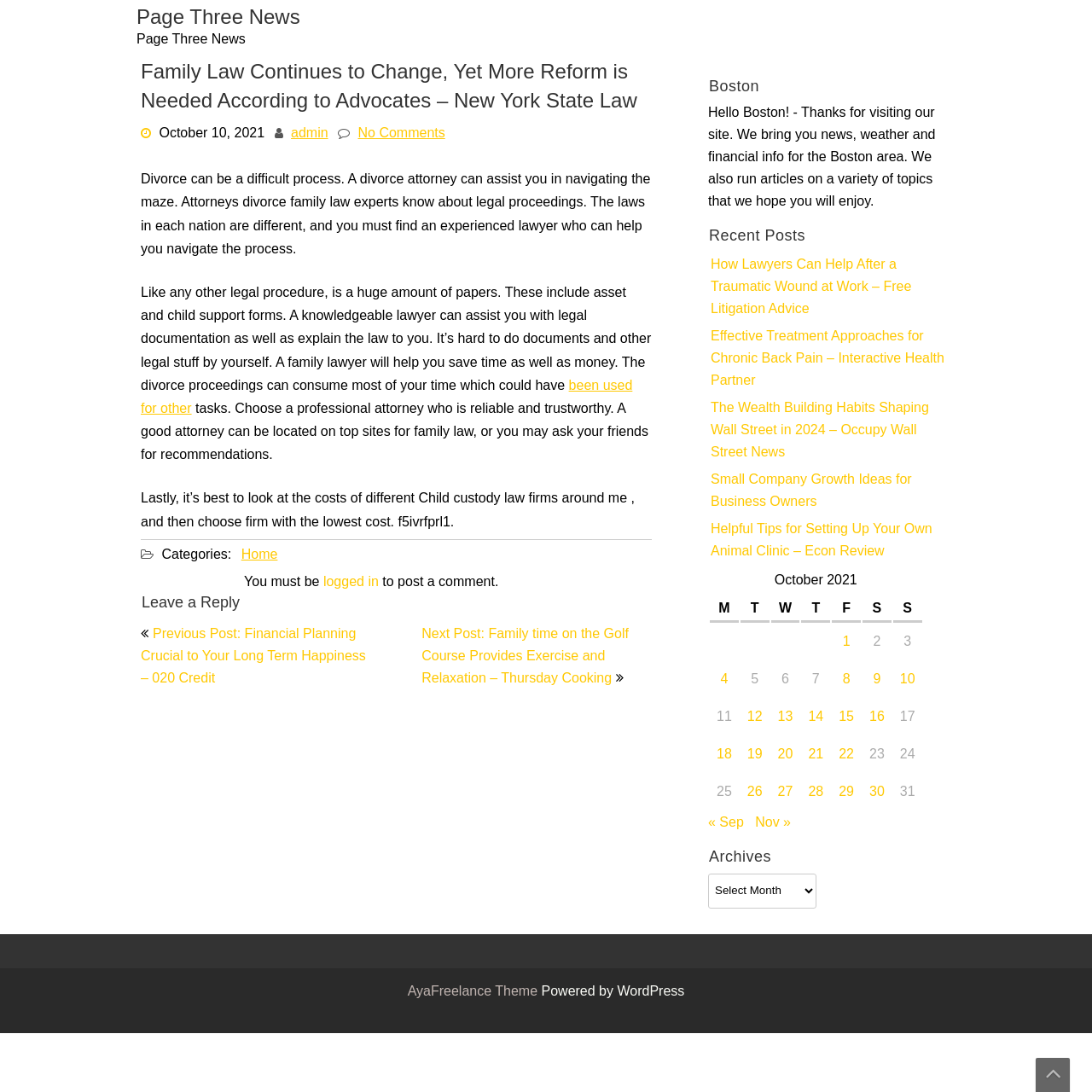Identify the bounding box coordinates for the element you need to click to achieve the following task: "View the 'Recent Posts' section". Provide the bounding box coordinates as four float numbers between 0 and 1, in the form [left, top, right, bottom].

[0.648, 0.207, 0.741, 0.228]